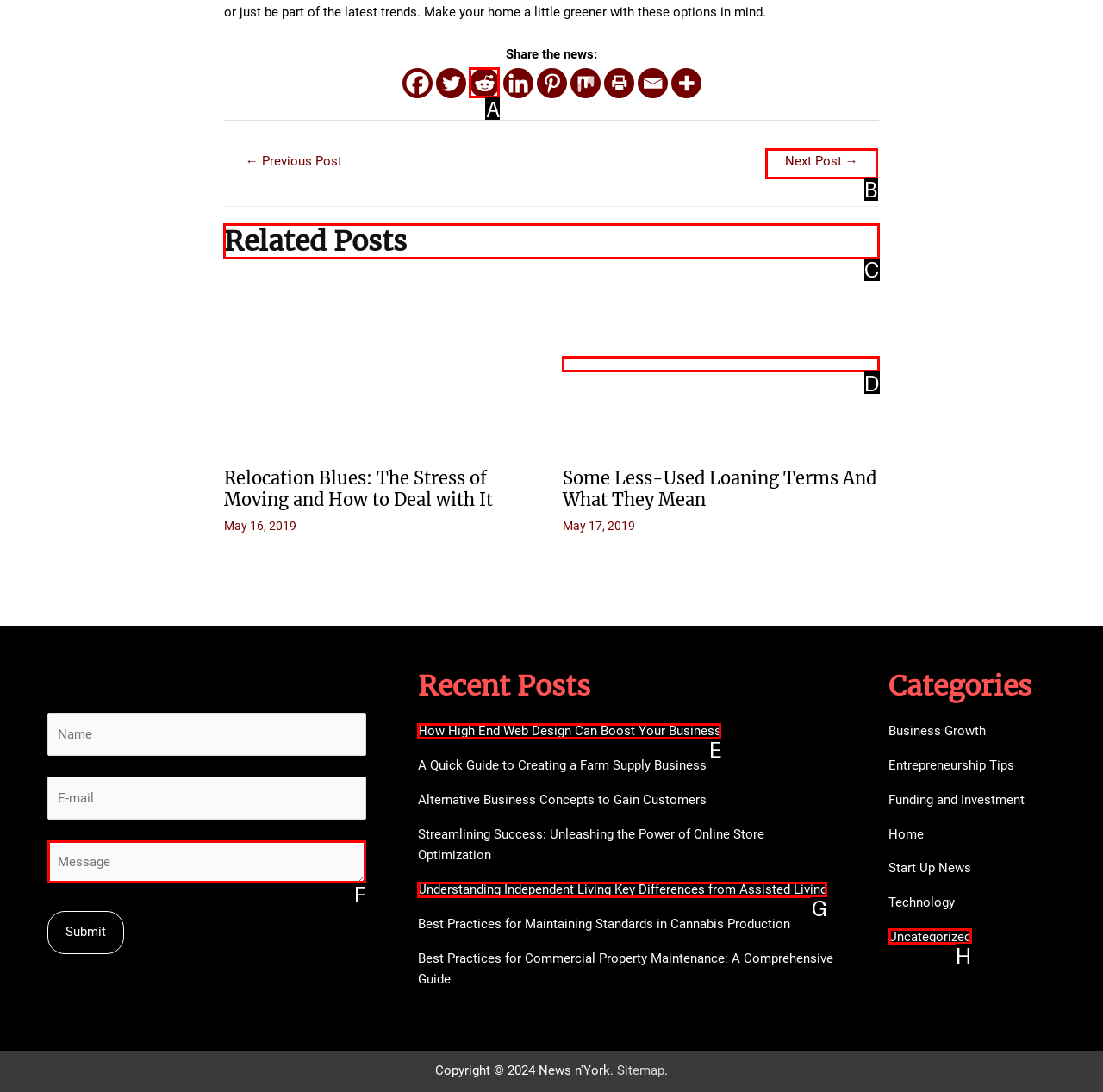Tell me which option I should click to complete the following task: View related posts Answer with the option's letter from the given choices directly.

C